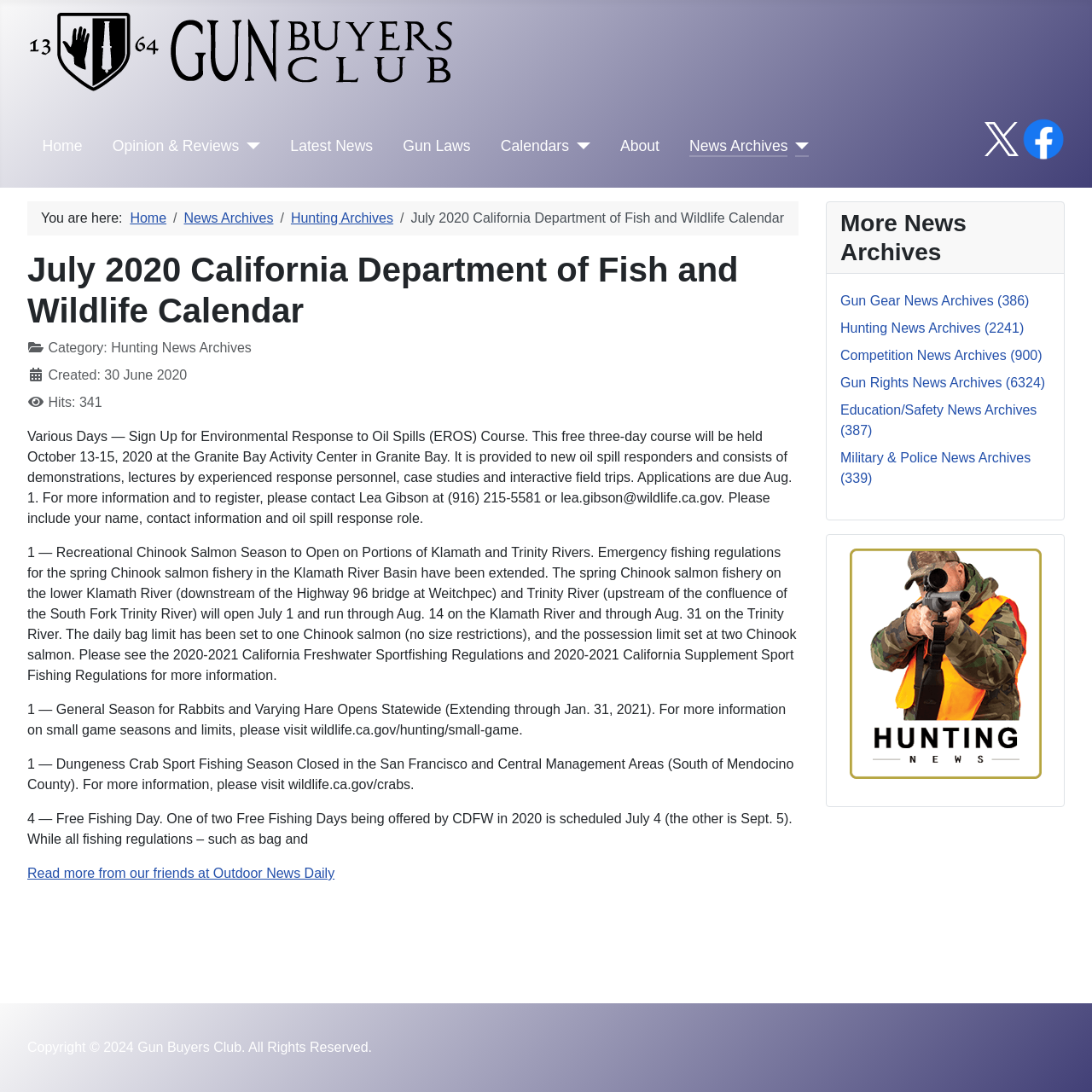Locate the bounding box coordinates of the region to be clicked to comply with the following instruction: "Go back to the top of the page". The coordinates must be four float numbers between 0 and 1, in the form [left, top, right, bottom].

[0.958, 0.955, 0.988, 0.988]